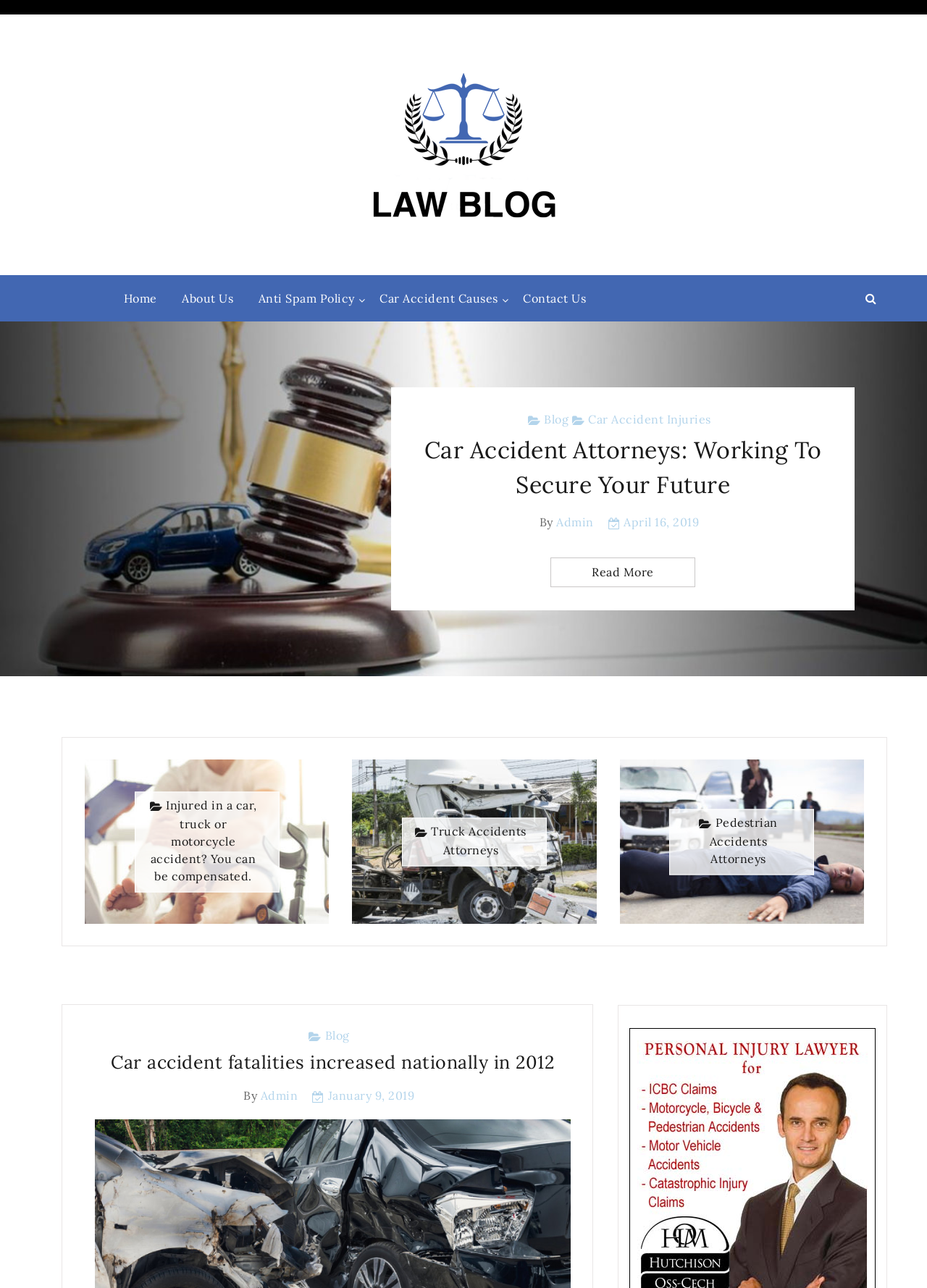Summarize the webpage comprehensively, mentioning all visible components.

This webpage is a law blog, specifically page 4 of 9. At the top, there is a logo with the text "Law Blog" and an image with the same text. Below the logo, there is a navigation menu with links to "Home", "About Us", "Anti Spam Policy", "Car Accident Causes", and "Contact Us".

On the left side of the page, there is a large image related to car accident lawyers. To the right of the image, there are two columns of content. The first column has a heading that reads "Head, Neck And Back Injuries Are Serious. You Do Not Have To Suffer Alone." Below the heading, there is a link with the same text. 

Underneath the heading, there is a section with the author's name "Admin" and the date "March 20, 2019". There is also a "Read More" link. 

In the second column, there are three sections, each with a figure and a link. The links are related to car accidents, truck accidents, and pedestrian accidents. 

At the bottom of the page, there is another section with a heading that reads "Car accident fatalities increased nationally in 2012". Below the heading, there is a link with the same text. There is also a section with the author's name "Admin" and the date "January 9, 2019".